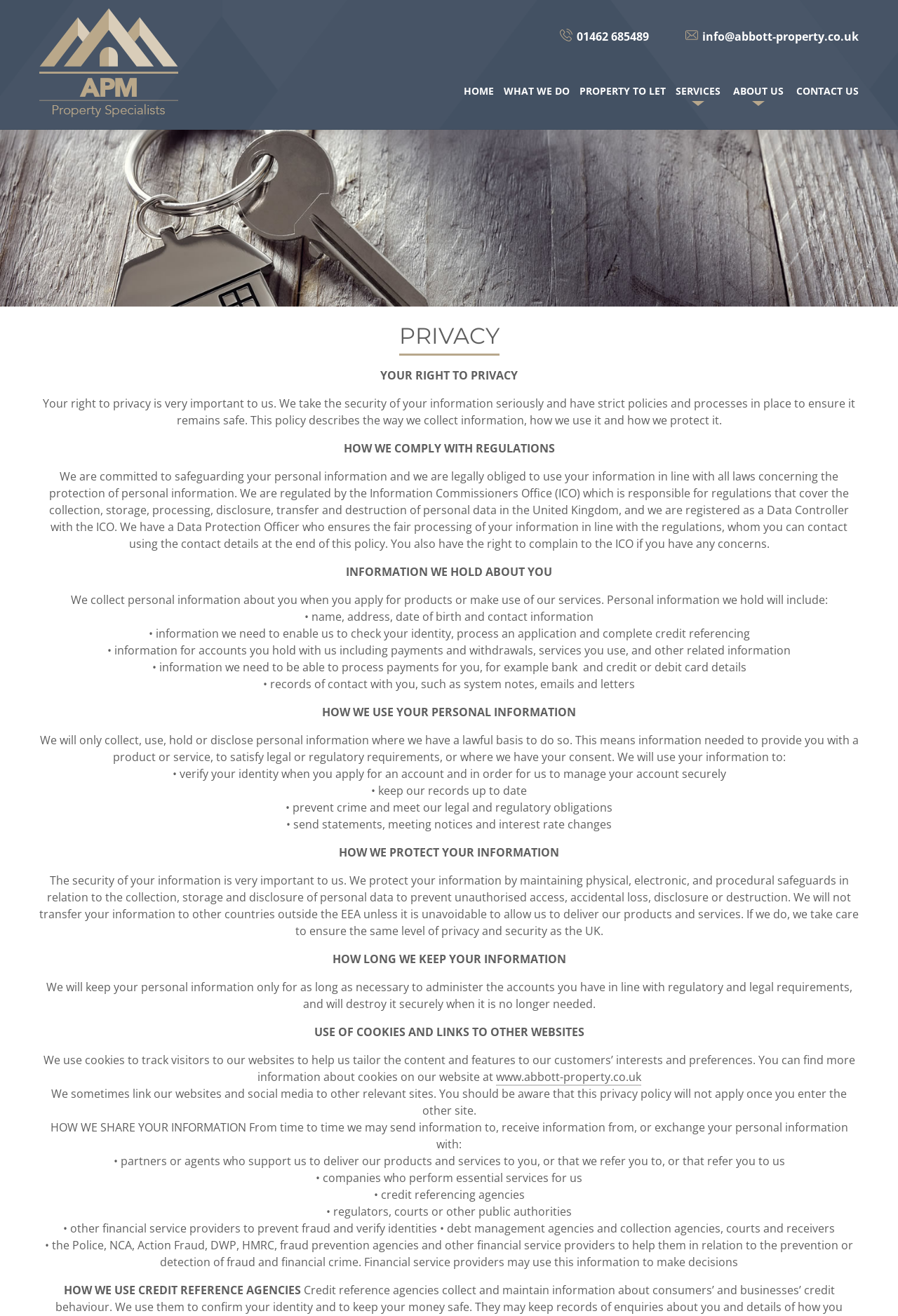Please identify the bounding box coordinates of the element on the webpage that should be clicked to follow this instruction: "Click the 'CONTACT US' link". The bounding box coordinates should be given as four float numbers between 0 and 1, formatted as [left, top, right, bottom].

[0.887, 0.066, 0.956, 0.073]